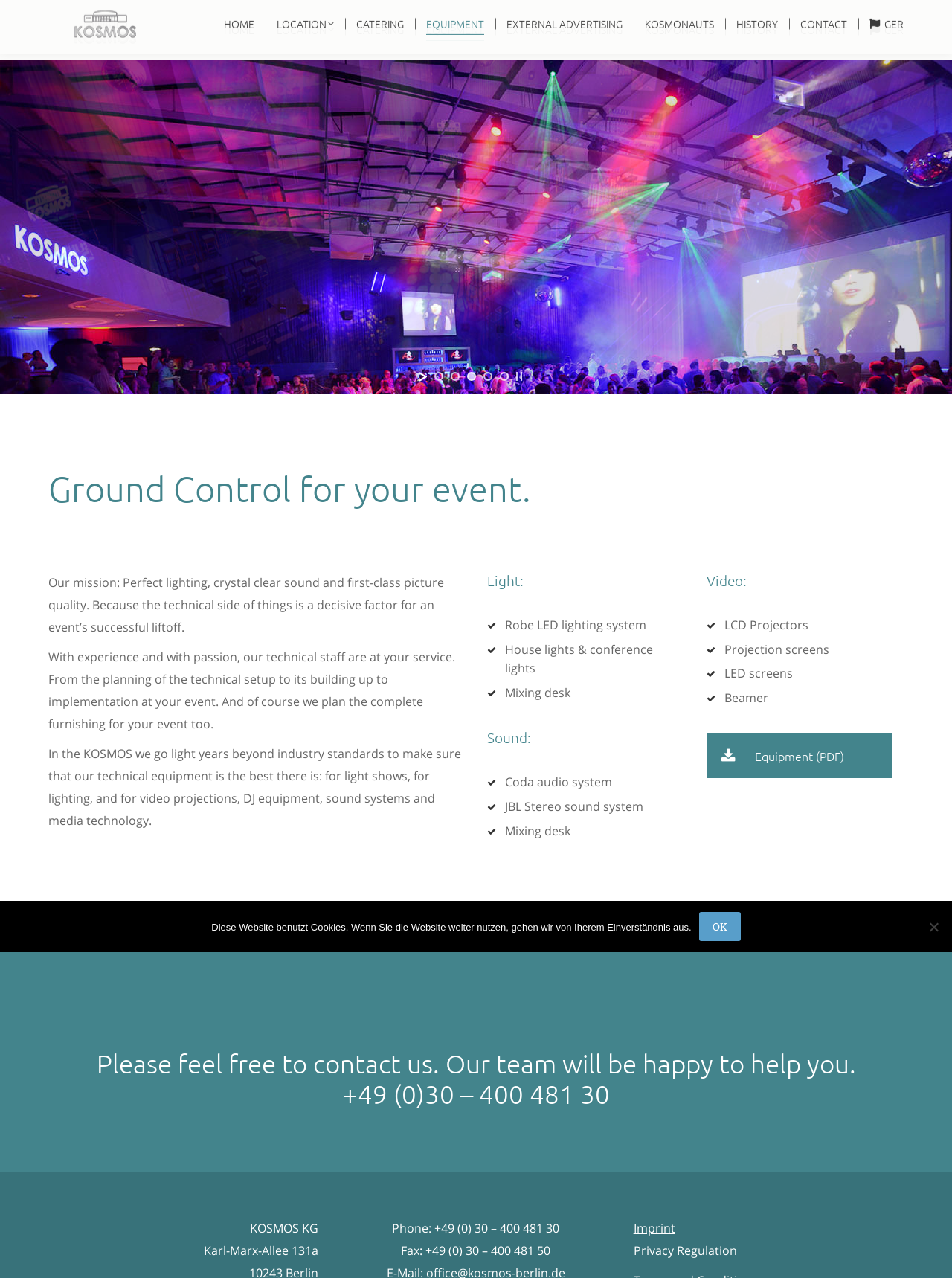Please provide the bounding box coordinates for the UI element as described: "Kosmonauts". The coordinates must be four floats between 0 and 1, represented as [left, top, right, bottom].

[0.677, 0.0, 0.75, 0.047]